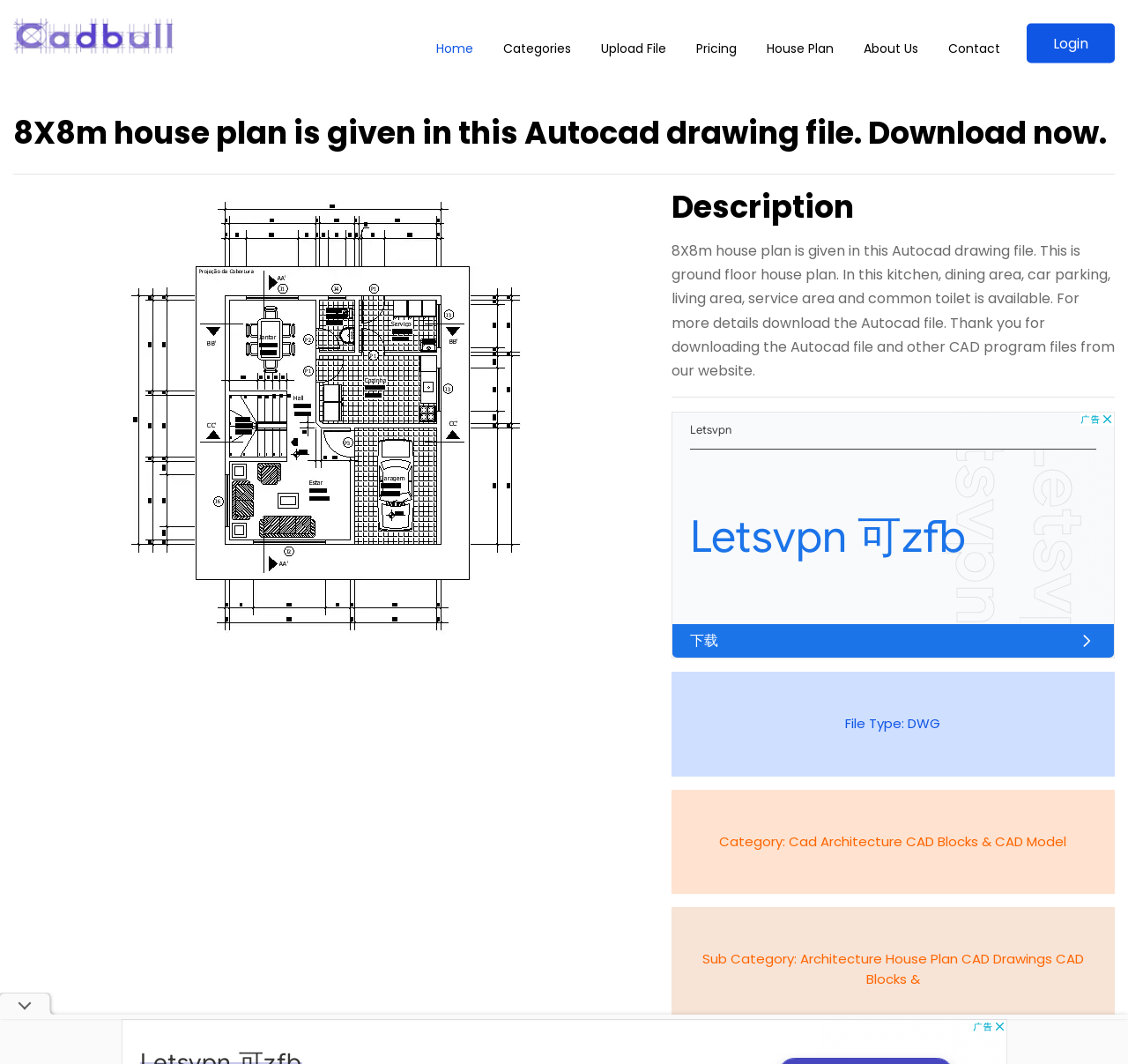Find the UI element described as: "aria-label="Advertisement" name="aswift_1" title="Advertisement"" and predict its bounding box coordinates. Ensure the coordinates are four float numbers between 0 and 1, [left, top, right, bottom].

[0.595, 0.387, 0.988, 0.619]